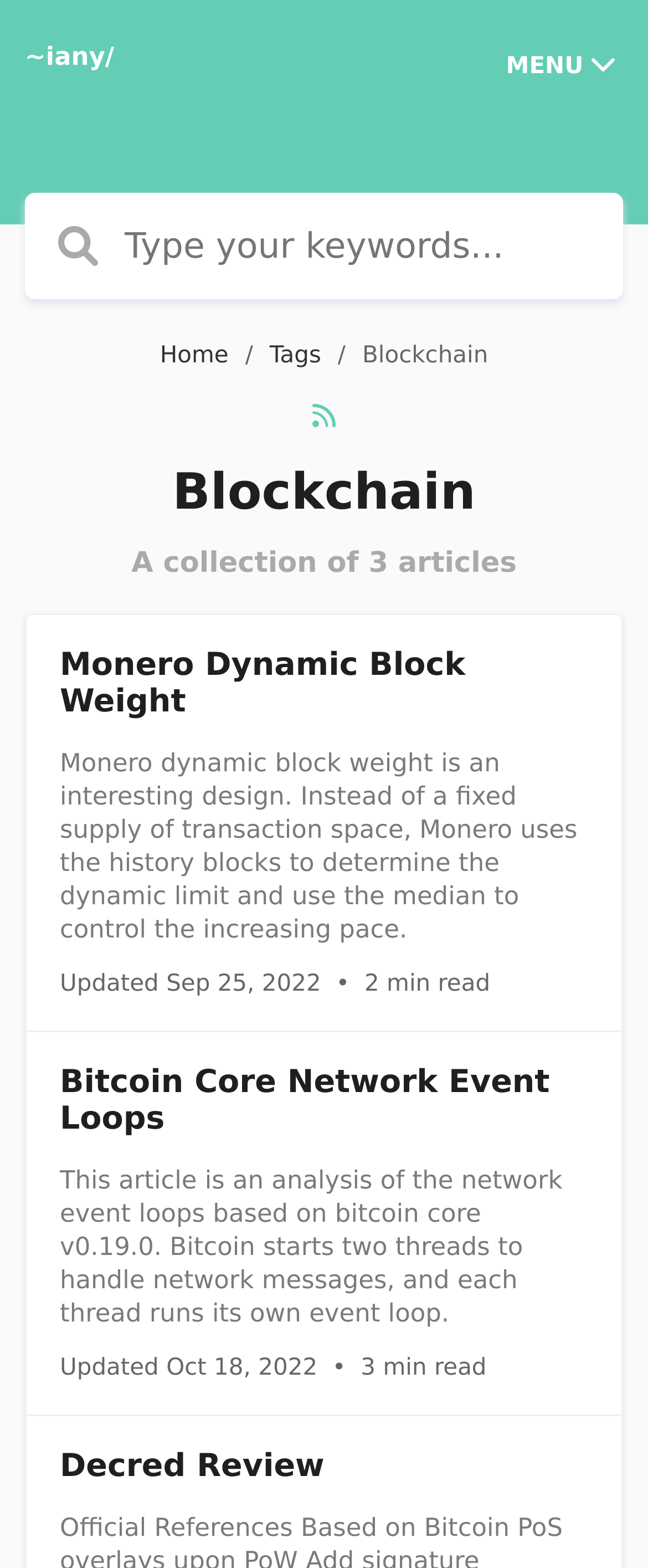Locate the bounding box coordinates of the element that should be clicked to fulfill the instruction: "Search for blockchain-related content".

[0.038, 0.123, 0.962, 0.191]